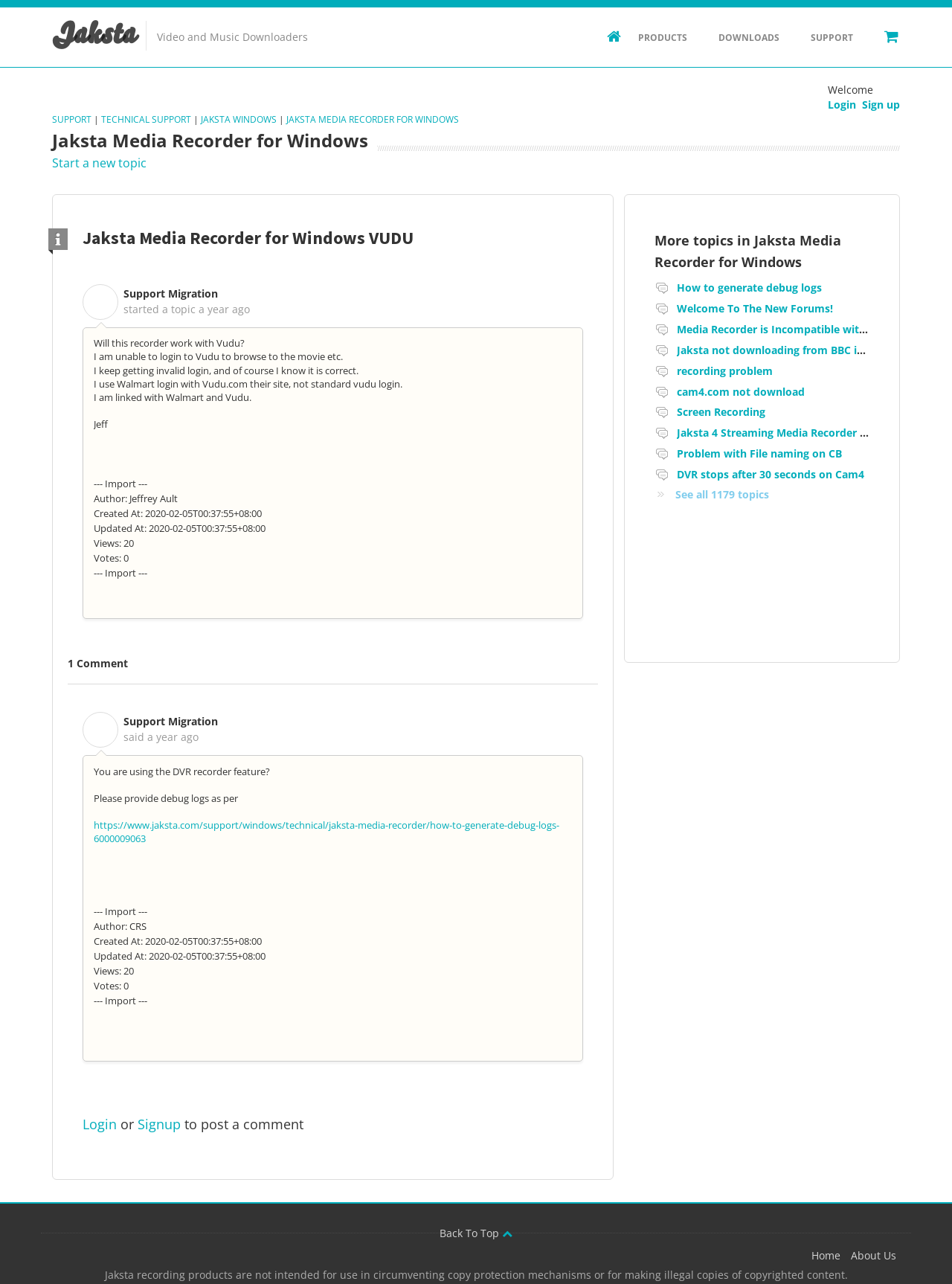Please identify the bounding box coordinates of the element that needs to be clicked to perform the following instruction: "Click on the 'Login' button".

[0.87, 0.076, 0.899, 0.087]